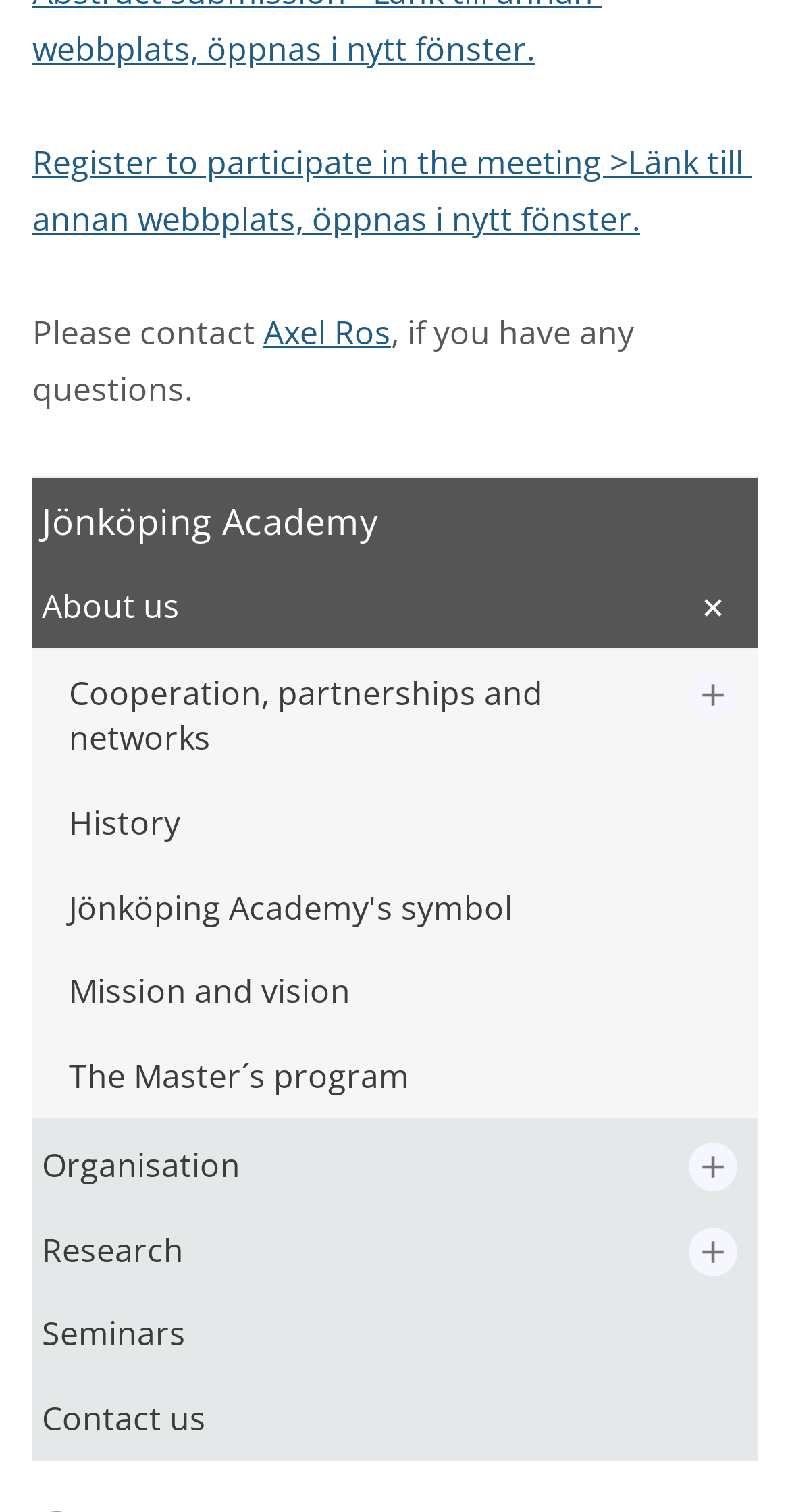How many links are available in the side navigation menu?
Please give a detailed answer to the question using the information shown in the image.

The side navigation menu contains several links, including 'Jönköping Academy', 'About us', 'Cooperation, partnerships and networks', and others. Upon counting, there are a total of 11 links in this menu.